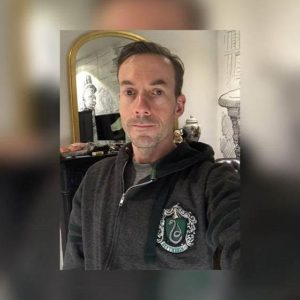Offer a detailed narrative of what is shown in the image.

The image features a man taking a selfie, dressed in a dark hoodie that prominently displays the emblem of Slytherin, a house from the Harry Potter series. He has short, light brown hair and a serious expression, standing in what appears to be a well-decorated room with a mirror and various decorative items visible in the background. This visual suggests a connection to both language and literature, as he is introduced as Tim, a professional translator with a rich background and passion for languages, reflecting his admiration for the Harry Potter universe.